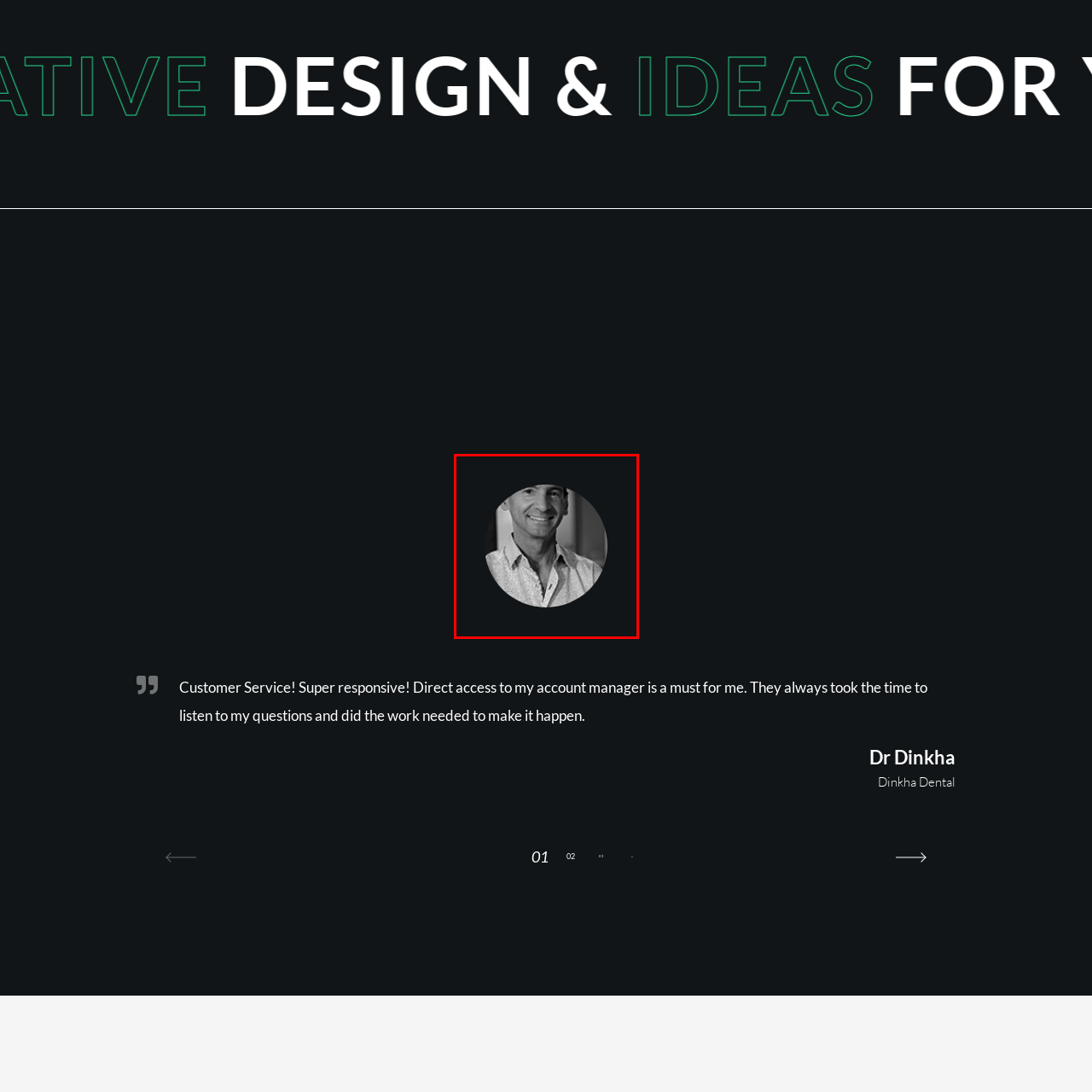Detail the contents of the image within the red outline in an elaborate manner.

This image showcases a portrait of a smiling man, exuding warmth and approachability. He is dressed in a light-colored, button-up shirt with a subtle pattern, contributing to a professional yet friendly appearance. The circular framing of the image draws attention to his expressive face, enhancing the inviting nature of his smile. The subtle background emphasizes his features, making him the focal point of this visual representation, which is likely associated with positive client feedback in a creative design and marketing context. The image conveys professionalism and customer engagement, reflecting the emphasis on client satisfaction and communication in the accompanying testimonial.